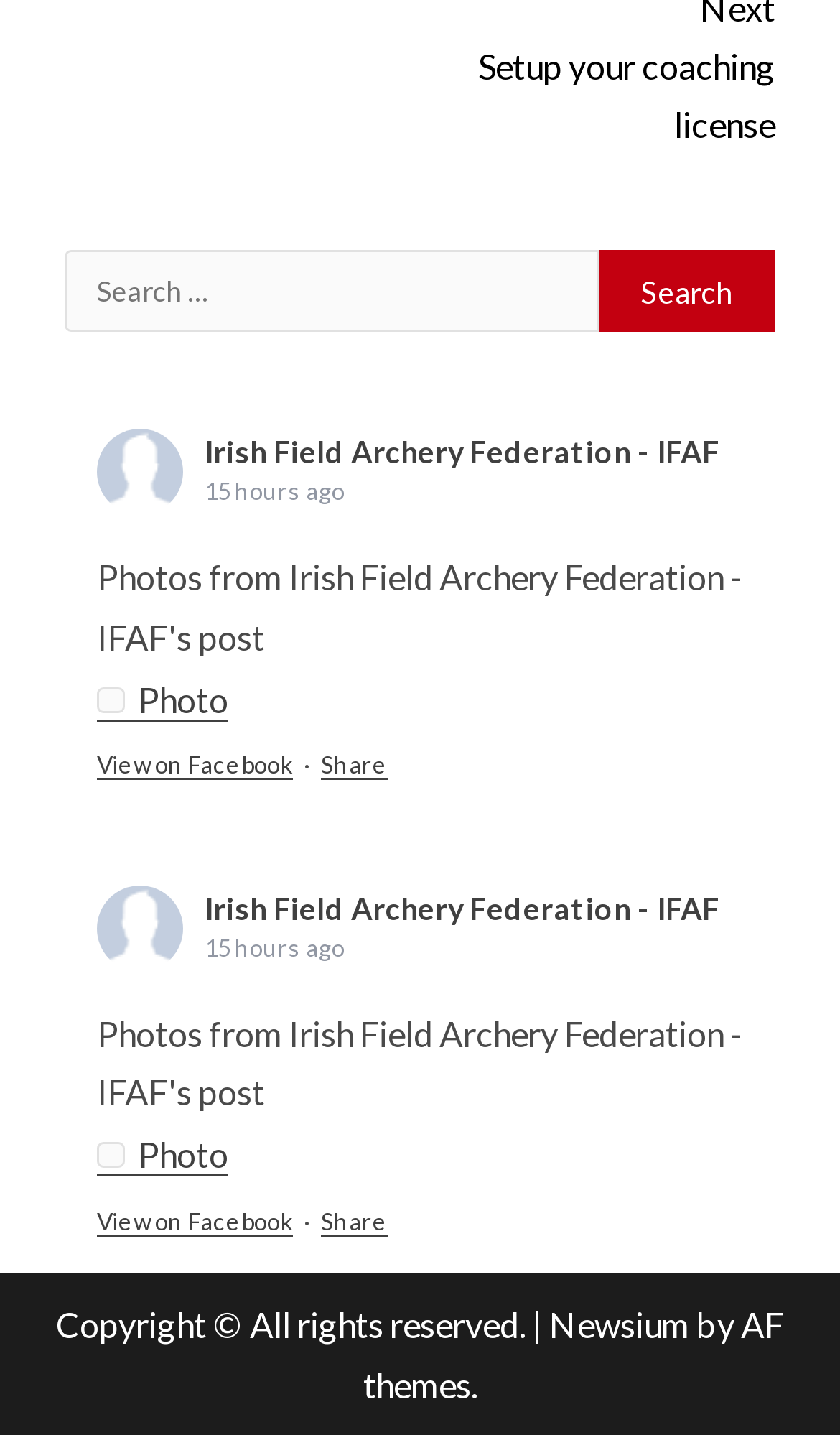Specify the bounding box coordinates of the element's region that should be clicked to achieve the following instruction: "View a photo". The bounding box coordinates consist of four float numbers between 0 and 1, in the format [left, top, right, bottom].

[0.115, 0.473, 0.272, 0.503]